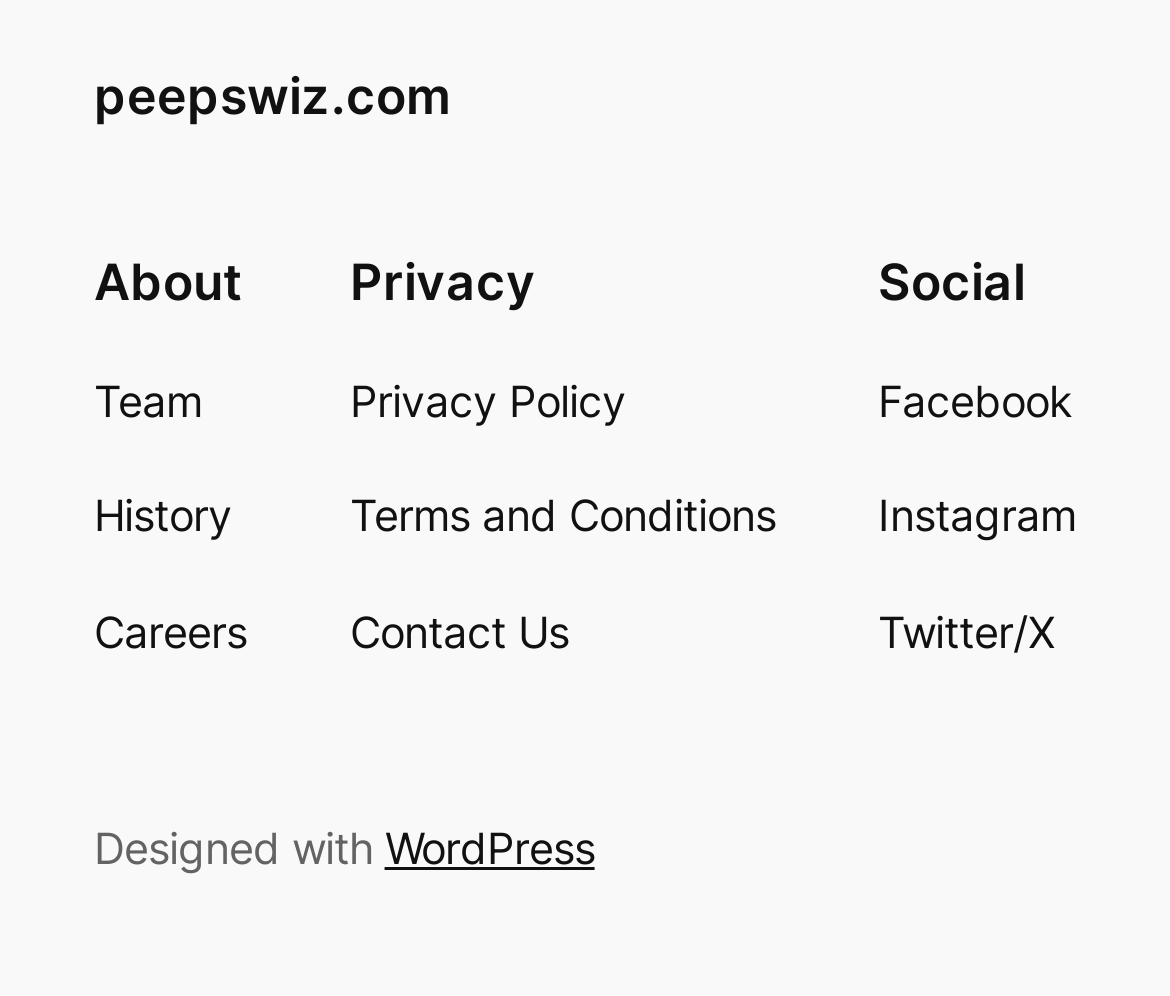Bounding box coordinates are specified in the format (top-left x, top-left y, bottom-right x, bottom-right y). All values are floating point numbers bounded between 0 and 1. Please provide the bounding box coordinate of the region this sentence describes: alt="For the Flavour Logo"

None